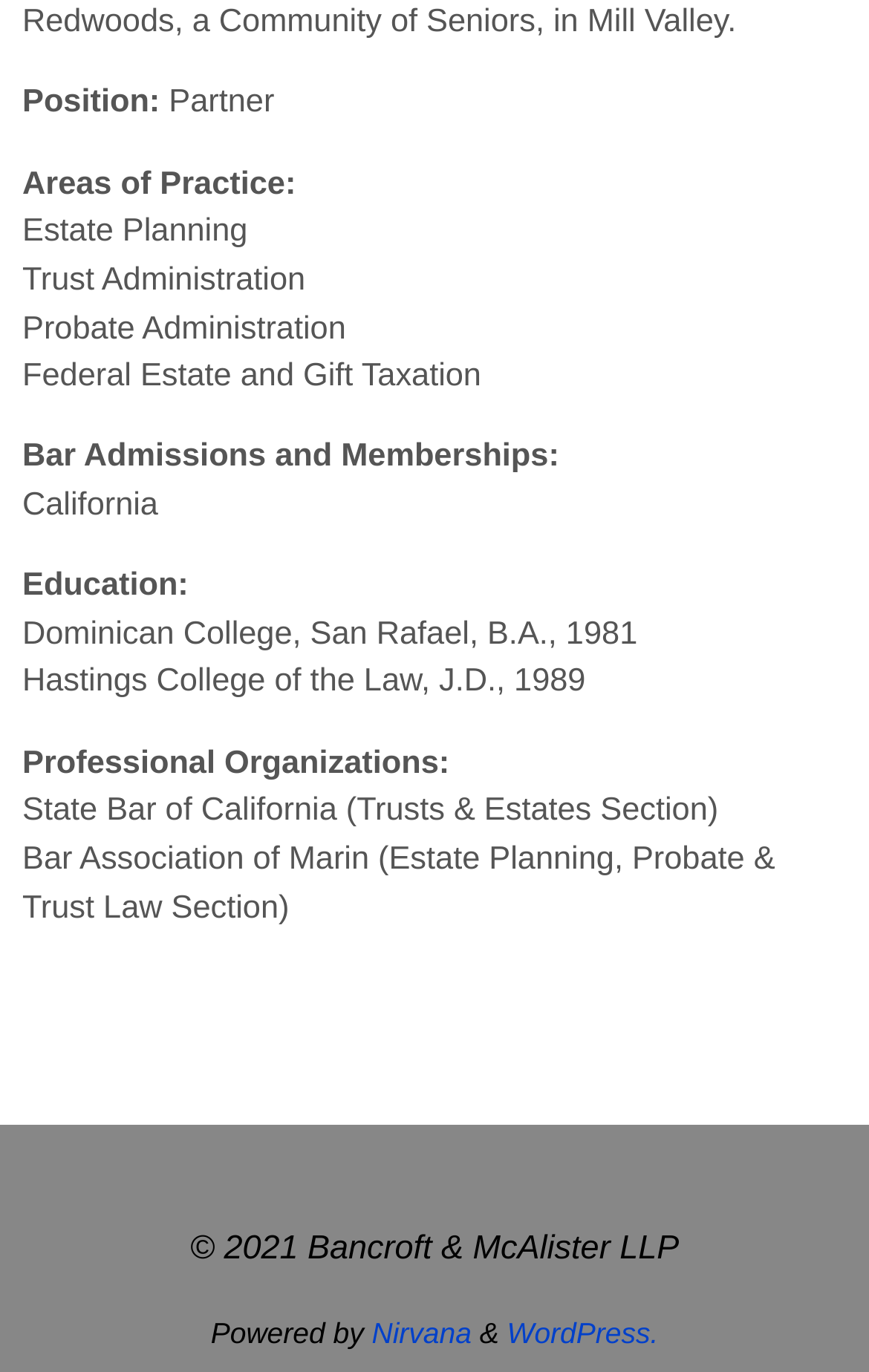Provide the bounding box coordinates, formatted as (top-left x, top-left y, bottom-right x, bottom-right y), with all values being floating point numbers between 0 and 1. Identify the bounding box of the UI element that matches the description: WordPress.

[0.583, 0.96, 0.758, 0.984]